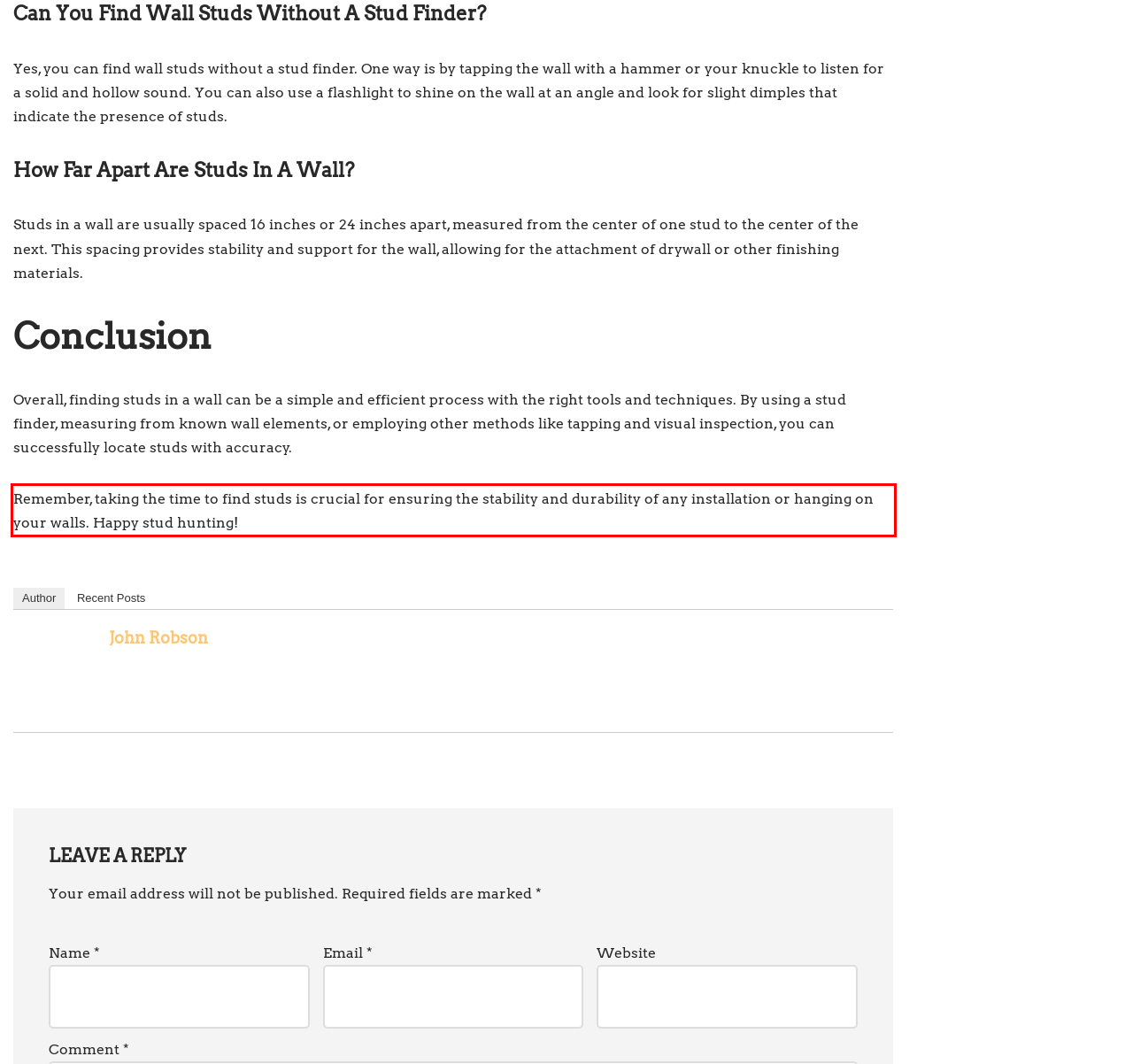Please examine the screenshot of the webpage and read the text present within the red rectangle bounding box.

Remember, taking the time to find studs is crucial for ensuring the stability and durability of any installation or hanging on your walls. Happy stud hunting!